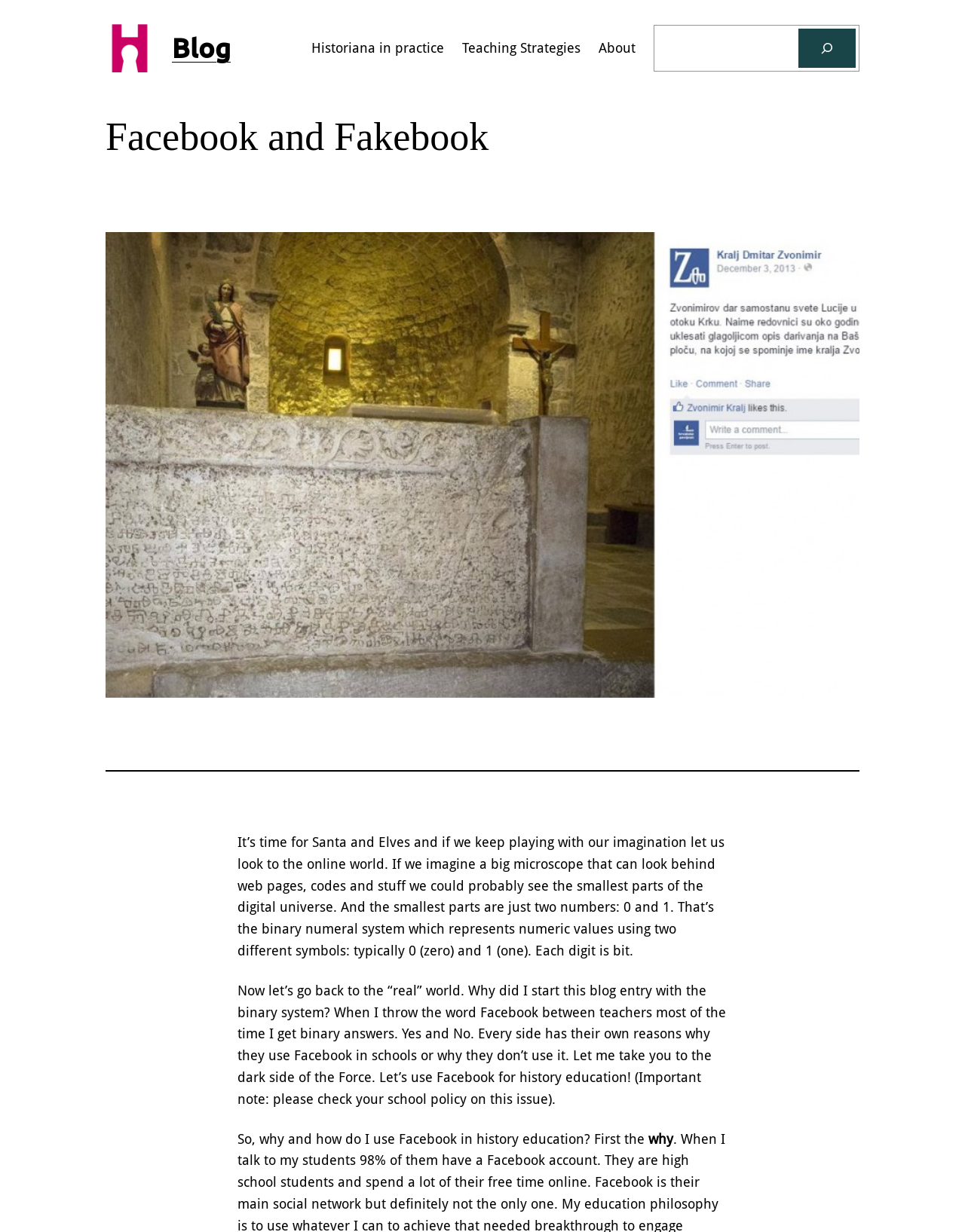Using the webpage screenshot, find the UI element described by About. Provide the bounding box coordinates in the format (top-left x, top-left y, bottom-right x, bottom-right y), ensuring all values are floating point numbers between 0 and 1.

[0.62, 0.03, 0.659, 0.048]